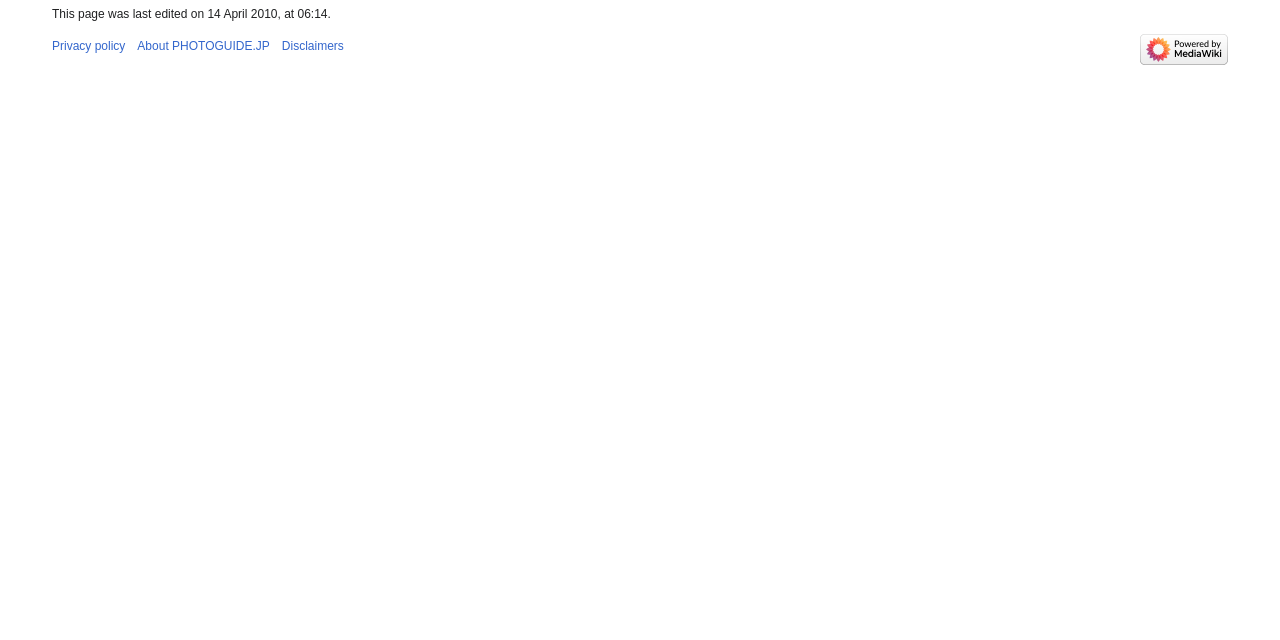Identify the bounding box coordinates for the UI element described as follows: "Disclaimers". Ensure the coordinates are four float numbers between 0 and 1, formatted as [left, top, right, bottom].

[0.22, 0.061, 0.269, 0.083]